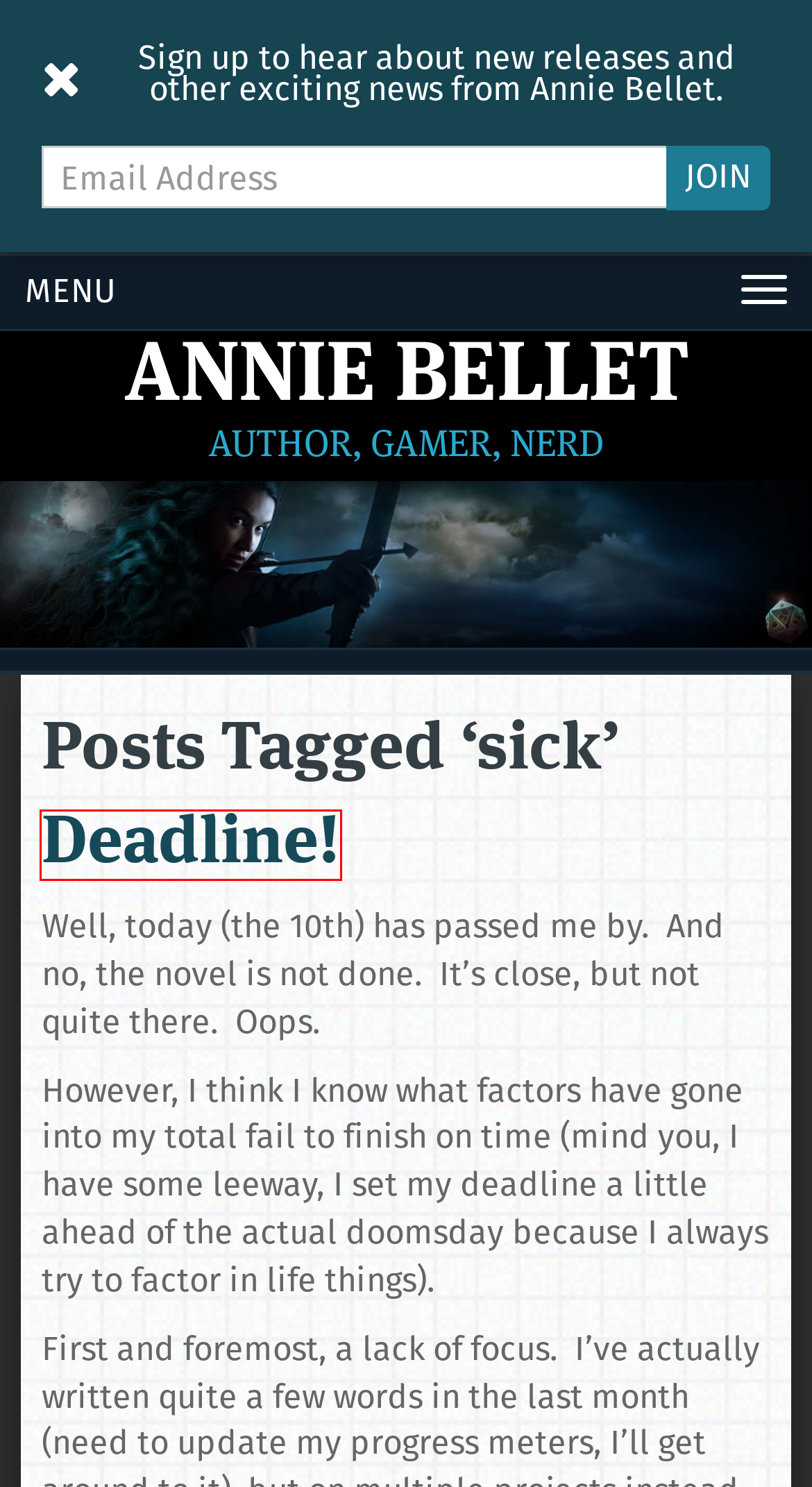You have a screenshot showing a webpage with a red bounding box highlighting an element. Choose the webpage description that best fits the new webpage after clicking the highlighted element. The descriptions are:
A. Appearances Archives - Annie Bellet
B. Deadline! - Annie Bellet
C. Novel Plans Archives - Annie Bellet
D. Comics Archives - Annie Bellet
E. Writing Progress Report Archives - Annie Bellet
F. Writing Process Archives - Annie Bellet
G. Sold Fiction Archives - Annie Bellet
H. Gryphonpike Chronicles Vol. 1: The Barrows - Annie Bellet

B